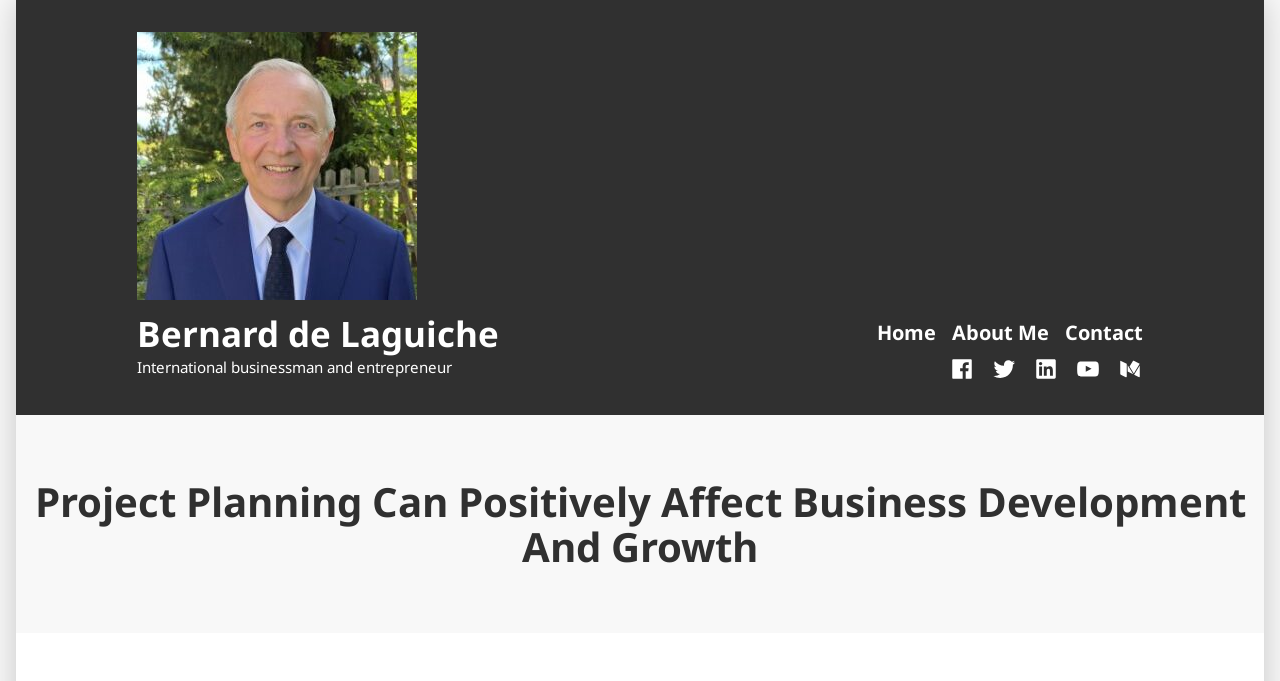Answer briefly with one word or phrase:
How many main navigation menu items are there?

3